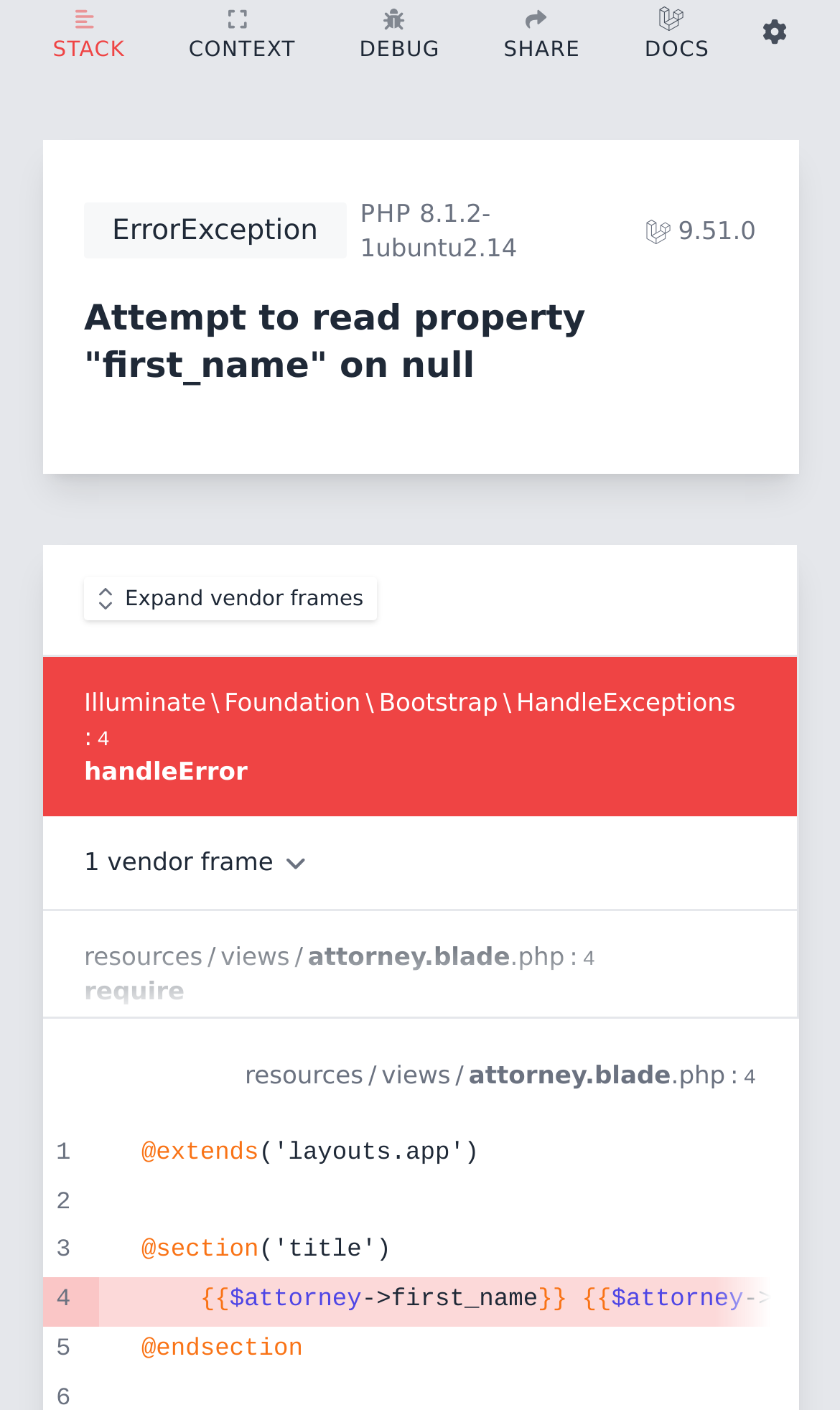Give a full account of the webpage's elements and their arrangement.

This webpage appears to be an error page or a debugging tool, as it displays an error message "Attempt to read property 'first_name' on null" at the top. Below this error message, there are several links and buttons, including "STACK", "CONTEXT", "DEBUG", and "SHARE", which are likely related to debugging or error handling.

On the left side of the page, there is a section with checkboxes labeled "STACK", "CONTEXT", and "DEBUG", all of which are checked. Below this section, there is a button labeled "CREATE SHARE".

Further down the page, there is a heading "Ignition Settings" followed by a link to "Docs" and an image. Below this, there are several form elements, including a combobox labeled "EDITOR", a button labeled "Auto", and a button labeled "SAVE SETTINGS". There is also a text block explaining that settings will be saved locally in a file.

The main content of the page appears to be an error report or debug information, which includes a heading "ErrorException" and several blocks of text and code. The error report includes information about the PHP version, vendor frames, and resources.

At the bottom of the page, there are several links and buttons, including a link to "resources/views/attorney.blade.php" and a button labeled "[top]". There is also a section with a heading "1 vendor frame" and a list of resources.

Overall, this webpage appears to be a debugging or error reporting tool, likely used by developers to diagnose and fix issues with their application.